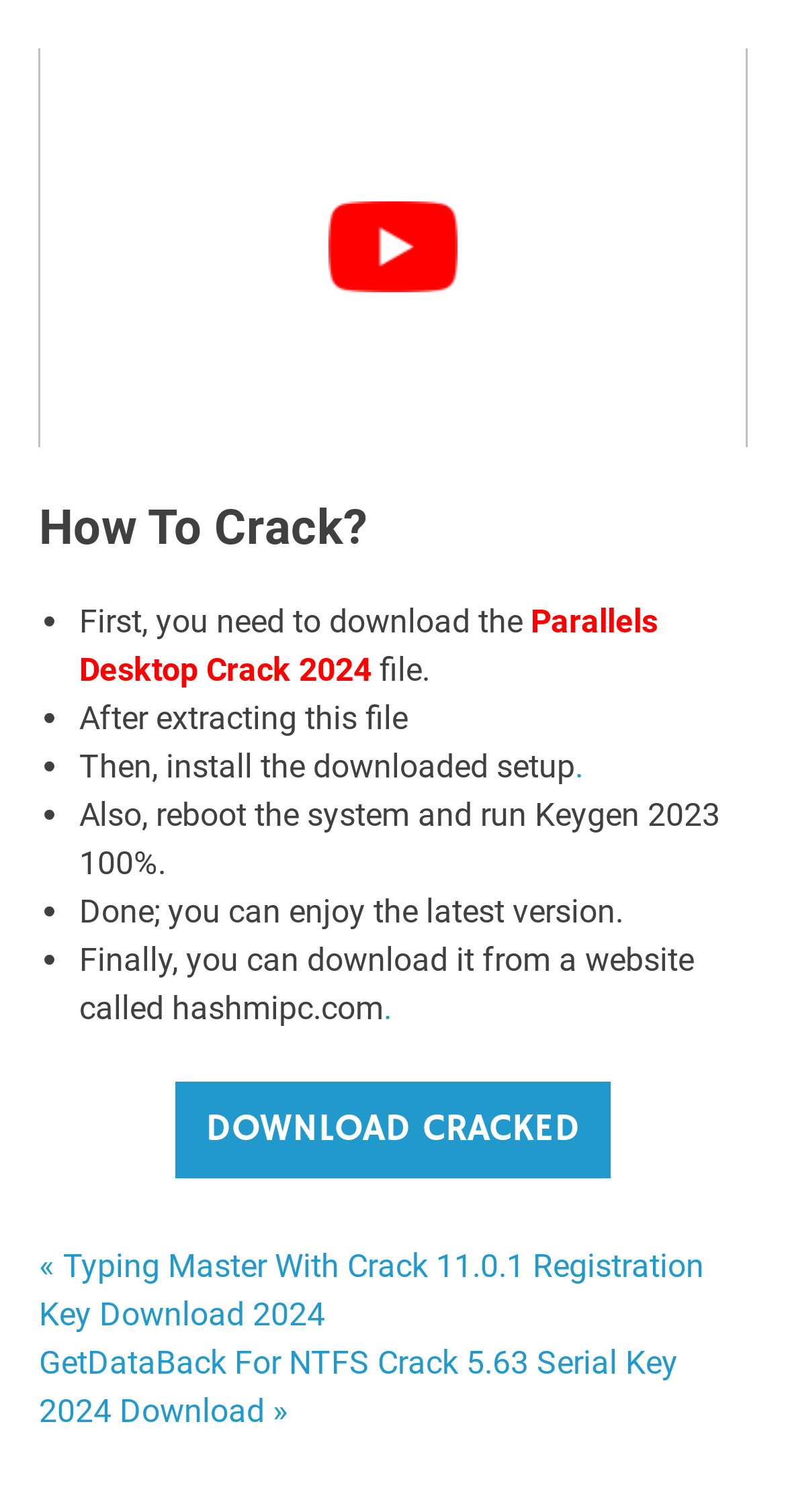Please find the bounding box coordinates of the element that you should click to achieve the following instruction: "download Parallels Desktop Crack 2024". The coordinates should be presented as four float numbers between 0 and 1: [left, top, right, bottom].

[0.1, 0.399, 0.836, 0.456]